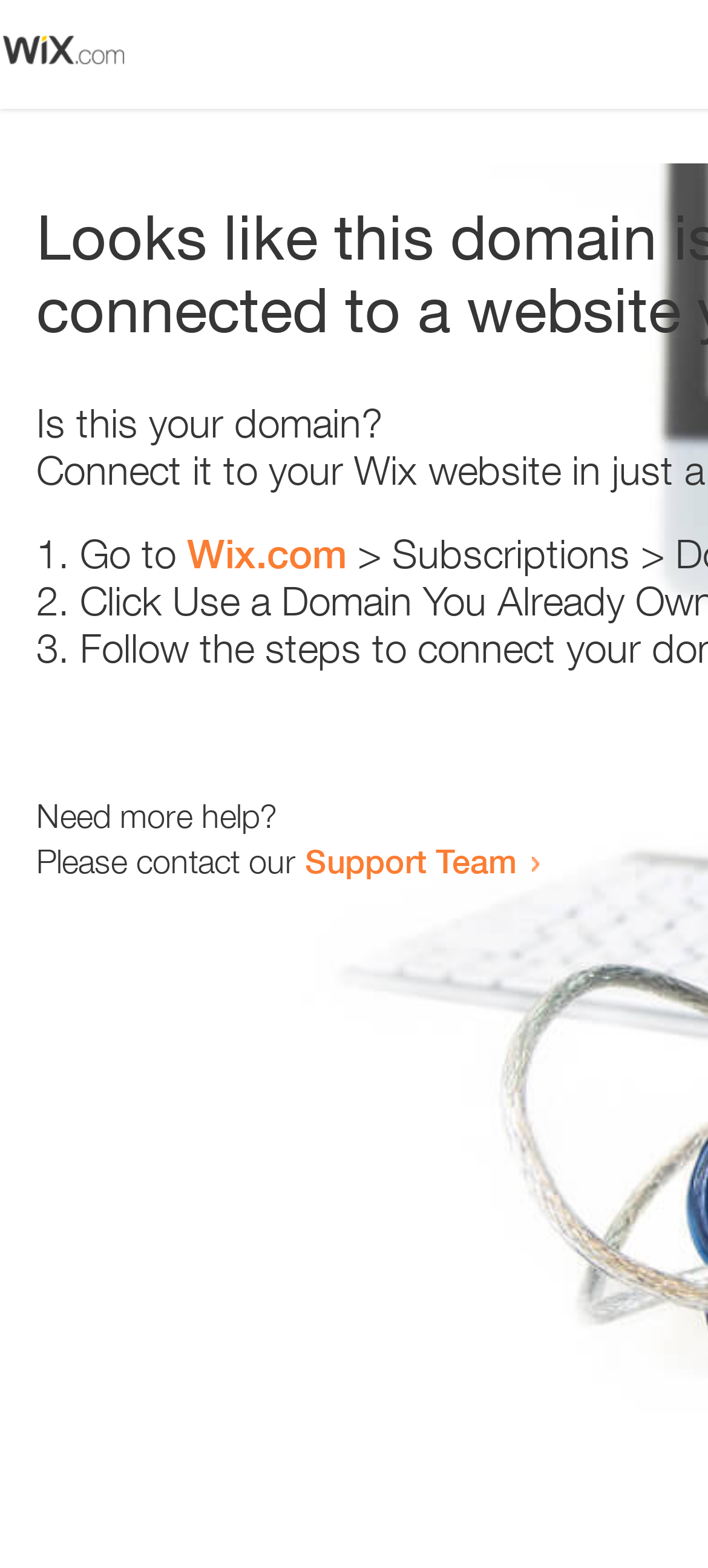What is the domain being referred to?
Please answer using one word or phrase, based on the screenshot.

Wix.com